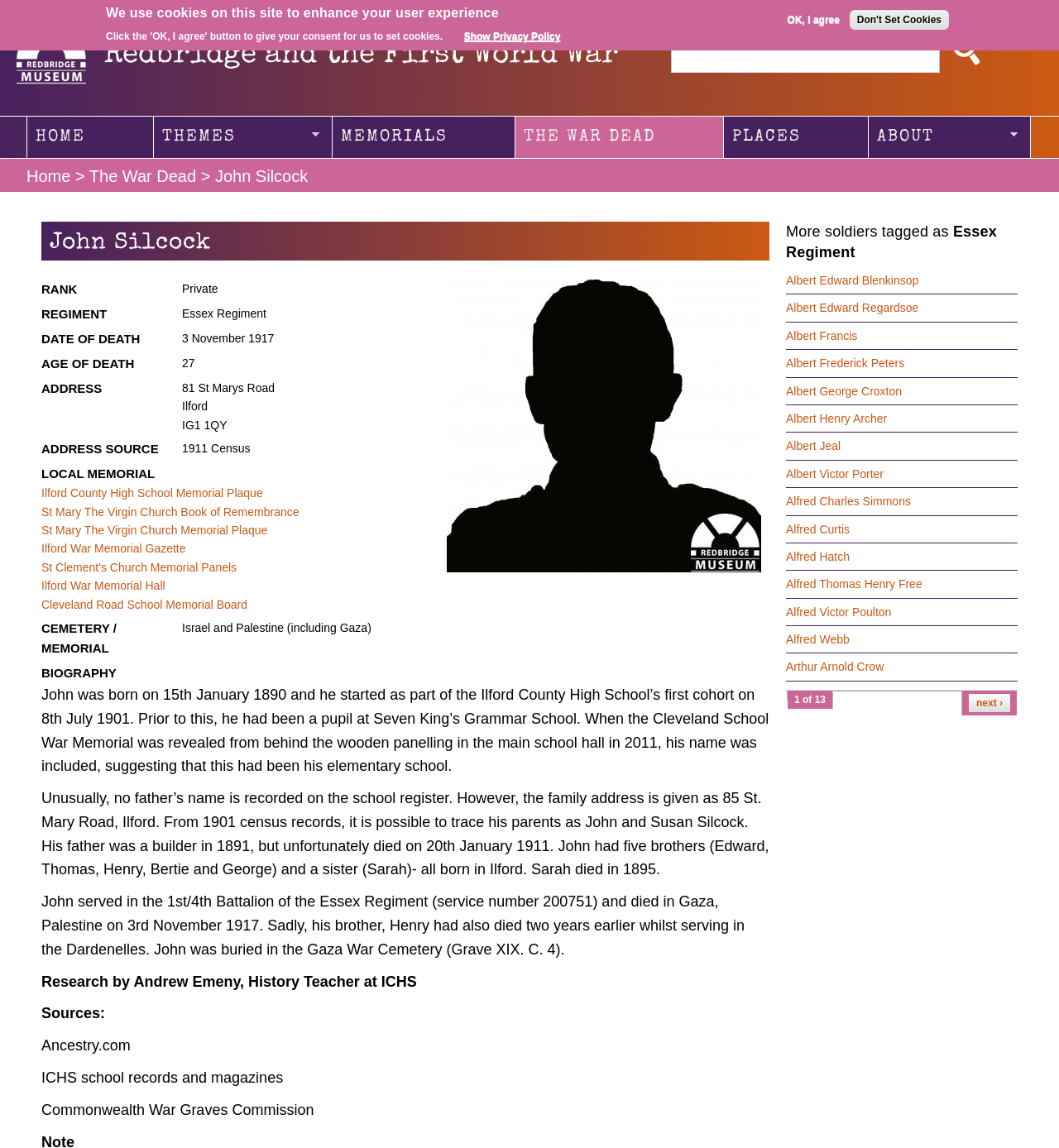Locate the bounding box coordinates of the region to be clicked to comply with the following instruction: "View John Silcock's biography". The coordinates must be four float numbers between 0 and 1, in the form [left, top, right, bottom].

[0.039, 0.58, 0.113, 0.592]